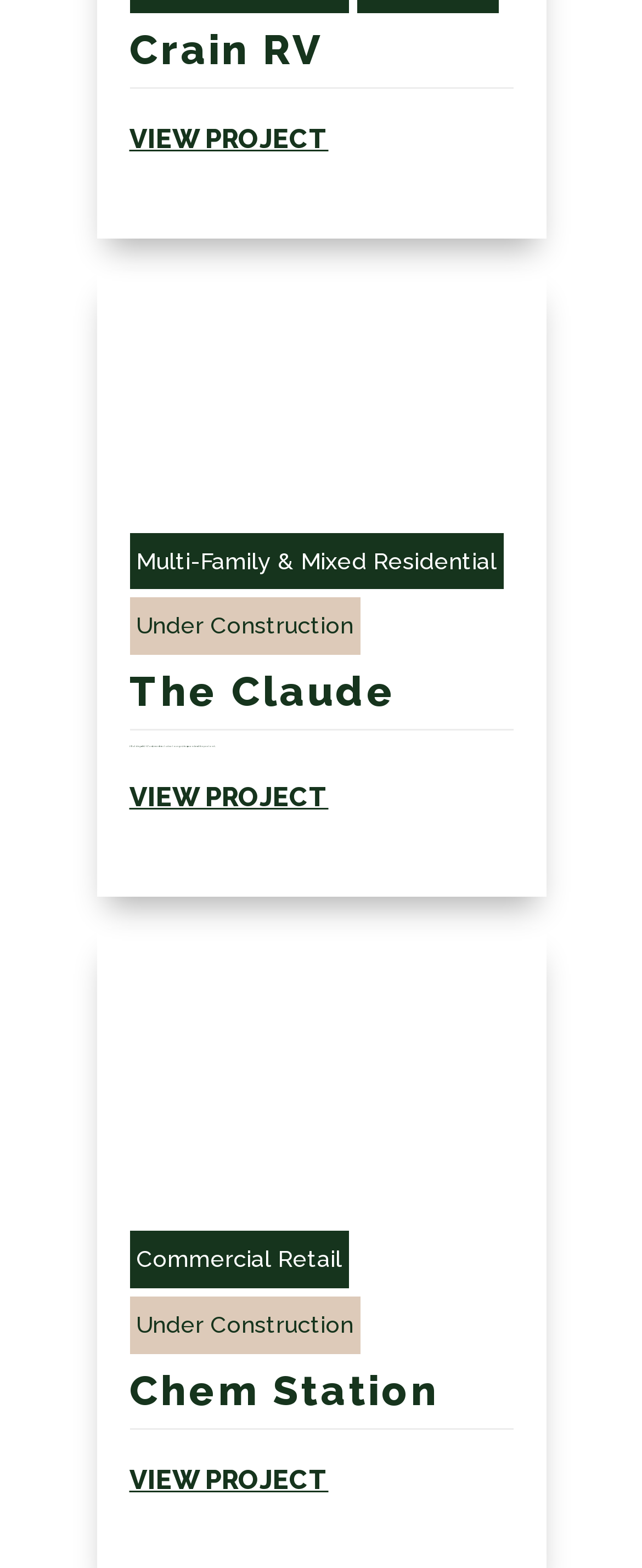From the details in the image, provide a thorough response to the question: What is the name of the project with 207 units?

I found the answer by looking at the heading 'The Claude' and the corresponding description '2 Buildings with 207 units, amenities include a lounge, fitness, spa and resort like pool and...' which indicates that 'The Claude' is the project with 207 units.